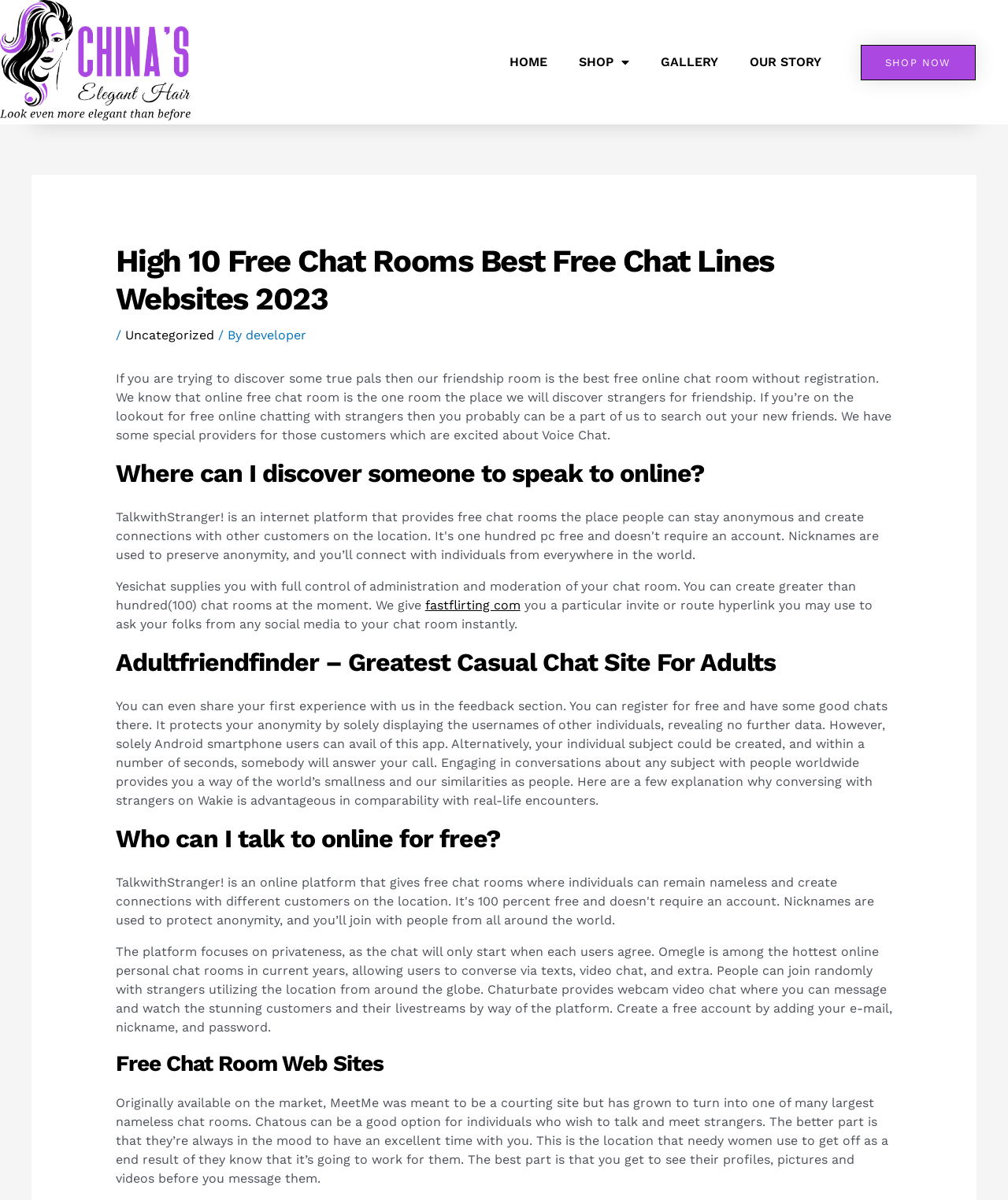Examine the image and give a thorough answer to the following question:
What is the platform that focuses on privacy mentioned in the text?

By examining the text, I found that Omegle is mentioned as a platform that focuses on privacy, where the chat will only start when both users agree.